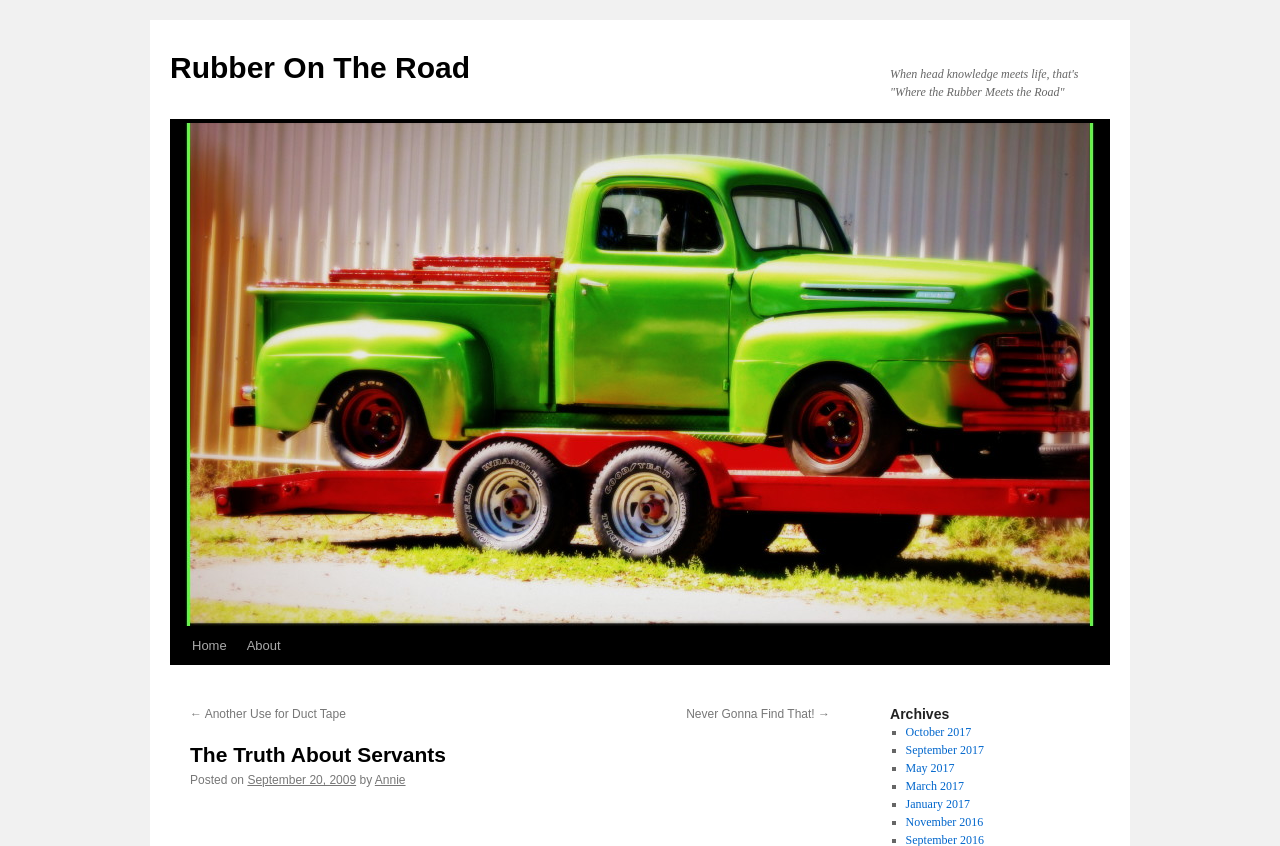Using the description "About", locate and provide the bounding box of the UI element.

[0.185, 0.741, 0.227, 0.786]